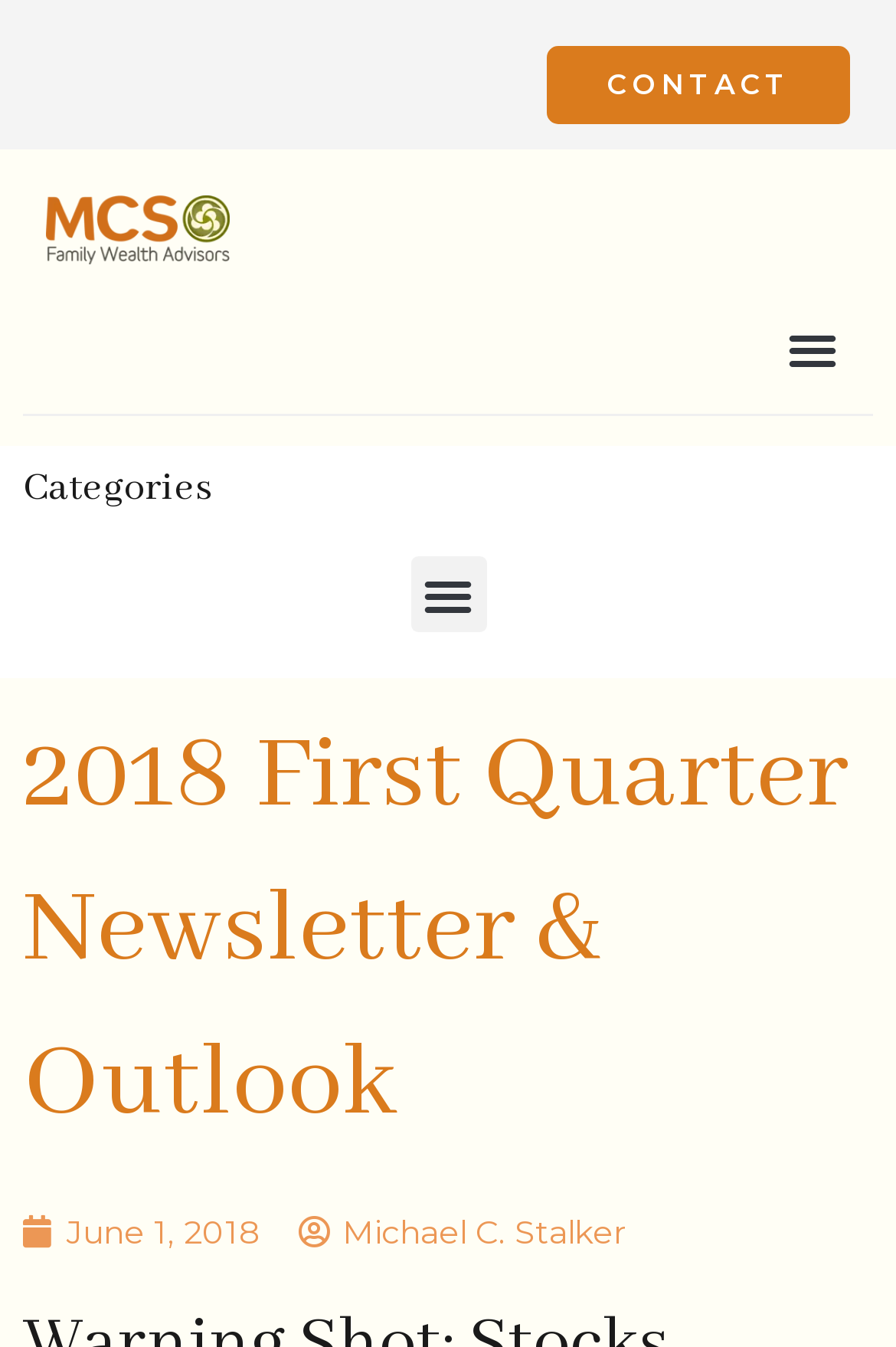Please find and report the primary heading text from the webpage.

2018 First Quarter Newsletter & Outlook